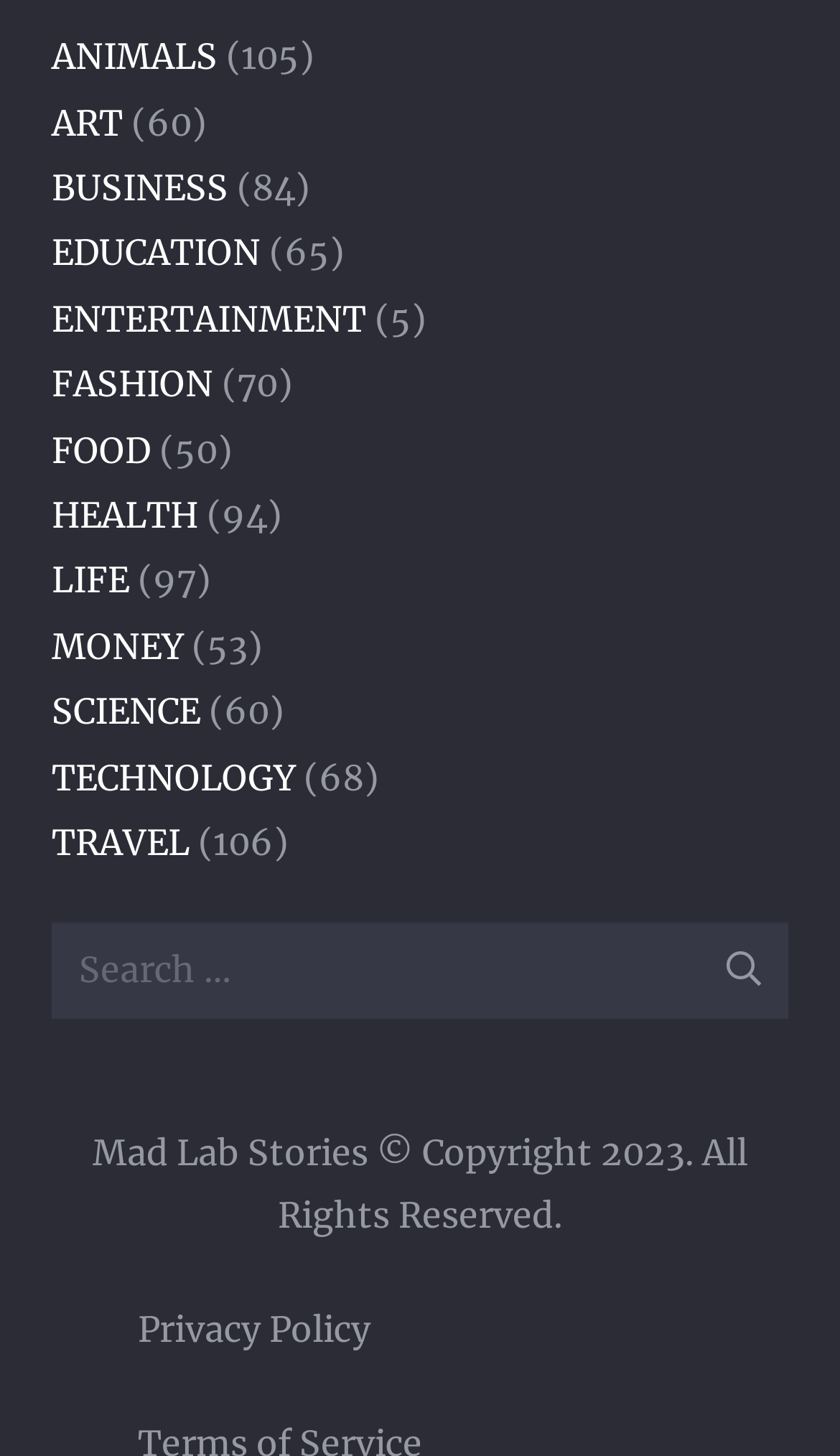What is the copyright year of Mad Lab Stories?
Answer the question with a detailed explanation, including all necessary information.

I found a static text element with the content 'Mad Lab Stories © Copyright 2023. All Rights Reserved.', which indicates that the copyright year of Mad Lab Stories is 2023.